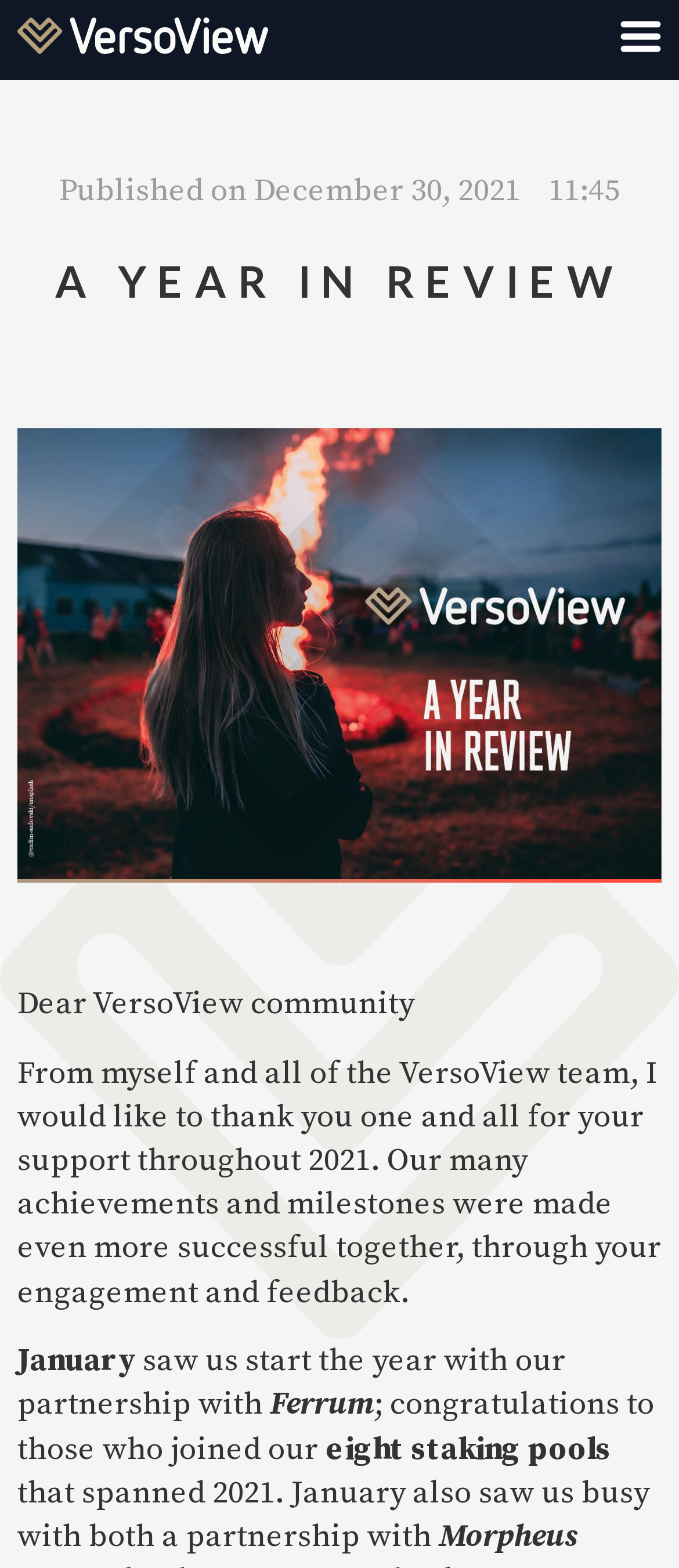What is the main title displayed on this webpage?

A YEAR IN REVIEW